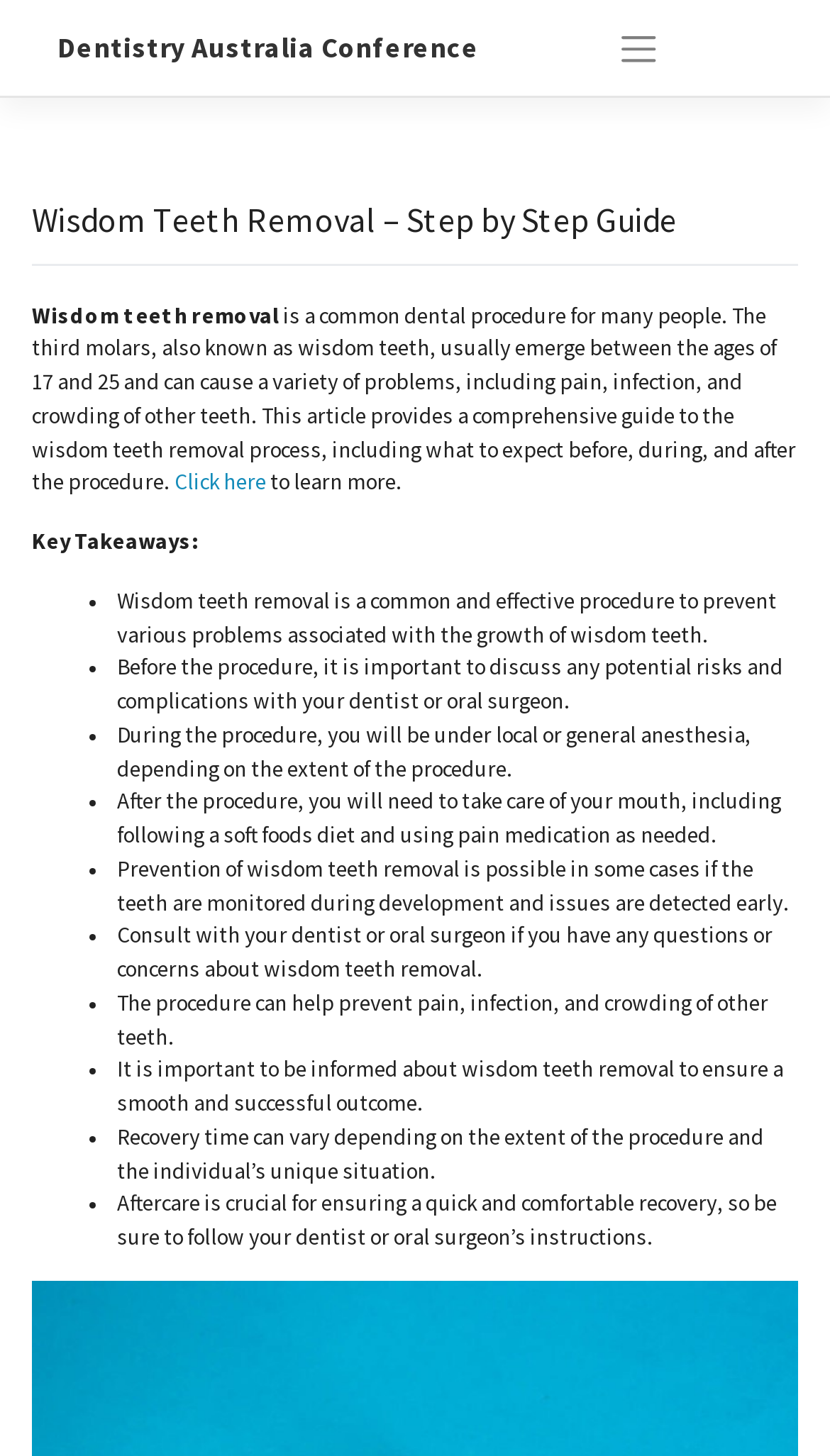Find and provide the bounding box coordinates for the UI element described here: "Dentistry Australia Conference". The coordinates should be given as four float numbers between 0 and 1: [left, top, right, bottom].

[0.069, 0.02, 0.577, 0.045]